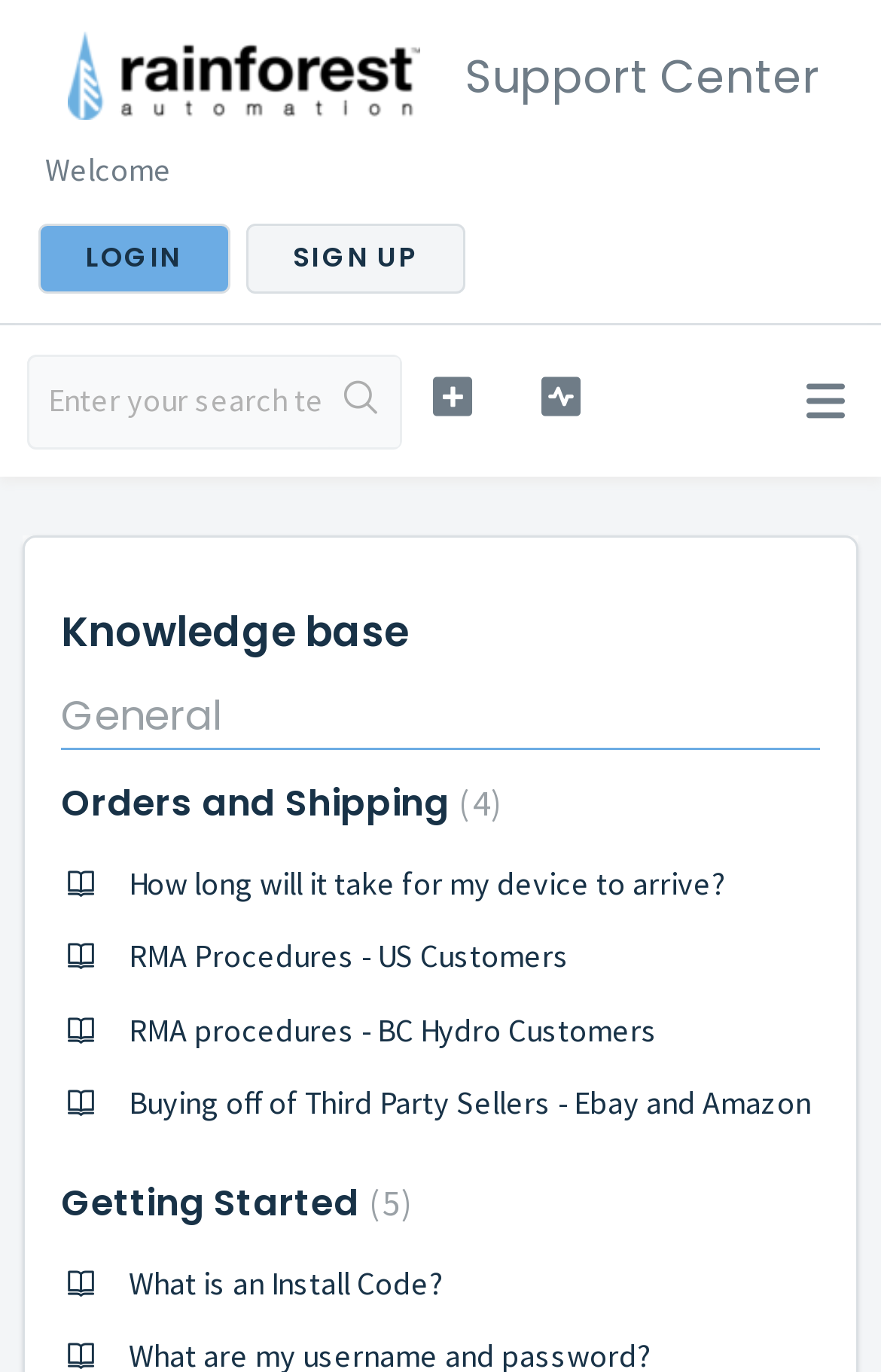Highlight the bounding box coordinates of the element that should be clicked to carry out the following instruction: "Learn about Getting Started". The coordinates must be given as four float numbers ranging from 0 to 1, i.e., [left, top, right, bottom].

[0.069, 0.859, 0.469, 0.896]